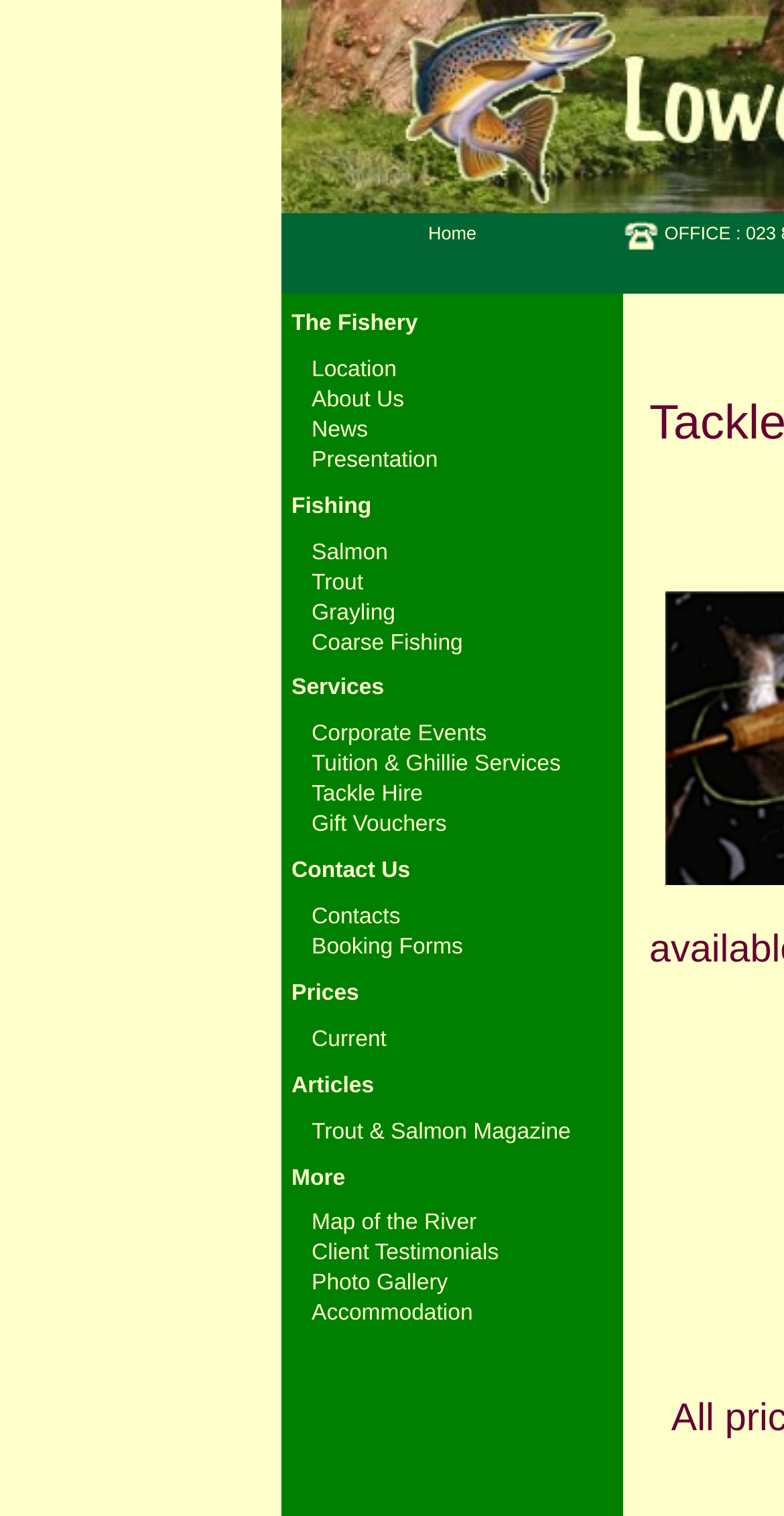Identify the bounding box coordinates of the element that should be clicked to fulfill this task: "Learn about Trout fishing". The coordinates should be provided as four float numbers between 0 and 1, i.e., [left, top, right, bottom].

[0.359, 0.375, 0.795, 0.395]